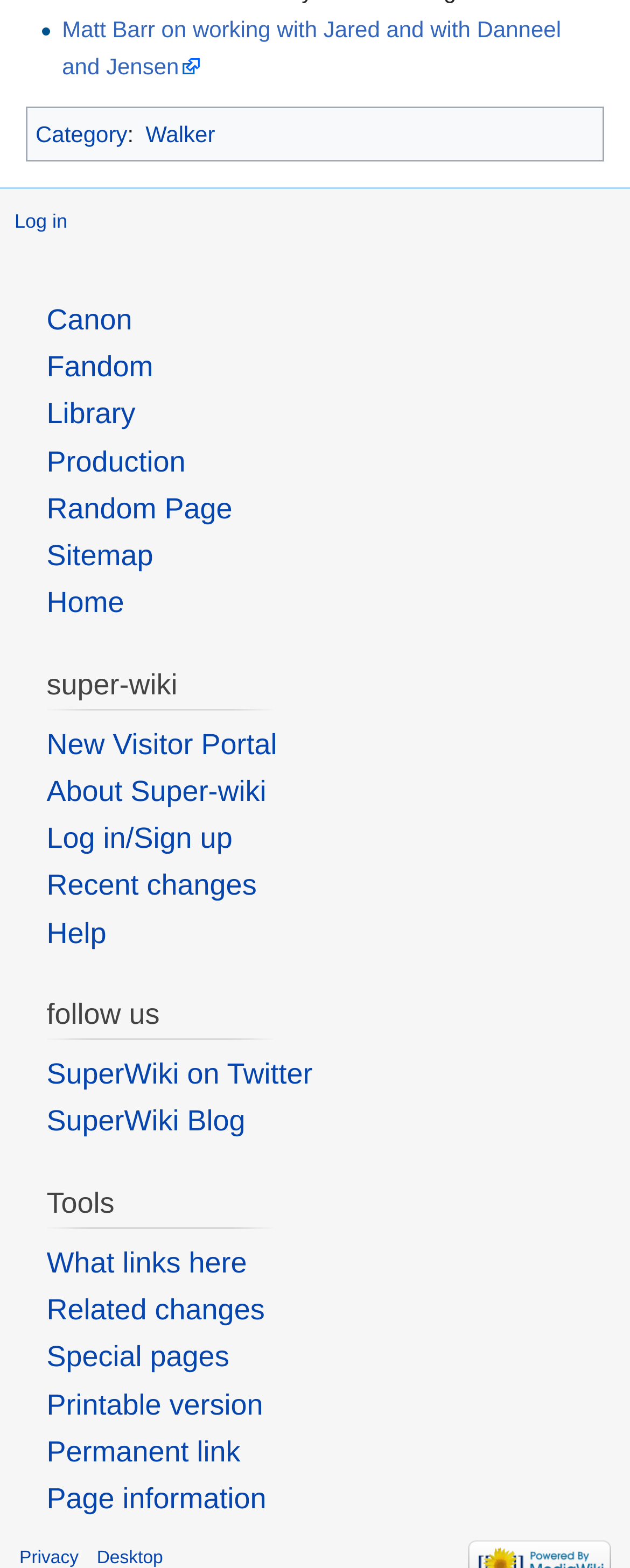What is the category of the webpage?
Please give a well-detailed answer to the question.

I found the link element with the text 'Category' and its adjacent static text element with the text ':'. Then, I looked for the next link element and found the text 'Walker', which is likely the category of the webpage.